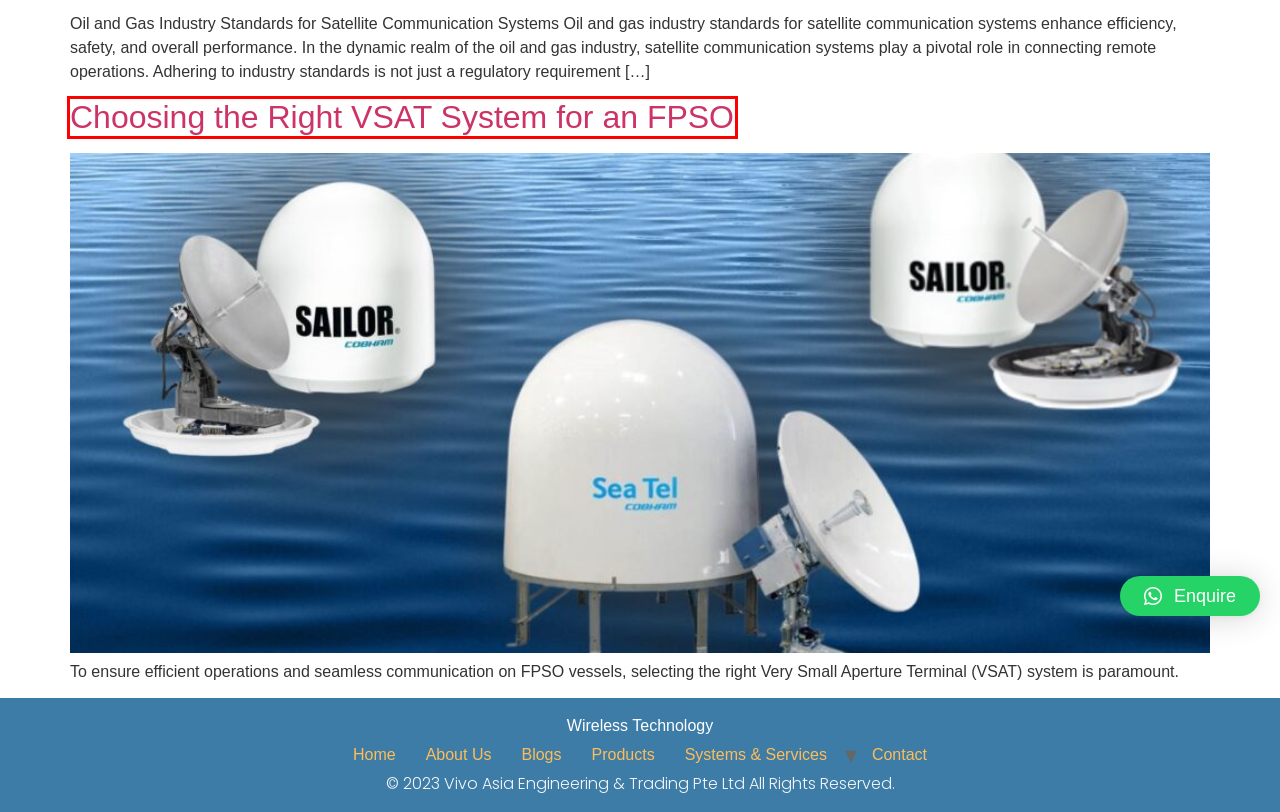Analyze the webpage screenshot with a red bounding box highlighting a UI element. Select the description that best matches the new webpage after clicking the highlighted element. Here are the options:
A. Installing VSAT systems on FPSO vessels
B. Wireless Systems - Transceivetech
C. Equipment and Products - Transceivetech
D. Wireless Technology Systems - Transceivetech
E. Standards for Satellite Communication Systems​
F. Contact - Transceivetech
G. Blogs - Transceivetech
H. Choosing the Right VSAT System for a FPSO Vessel

H